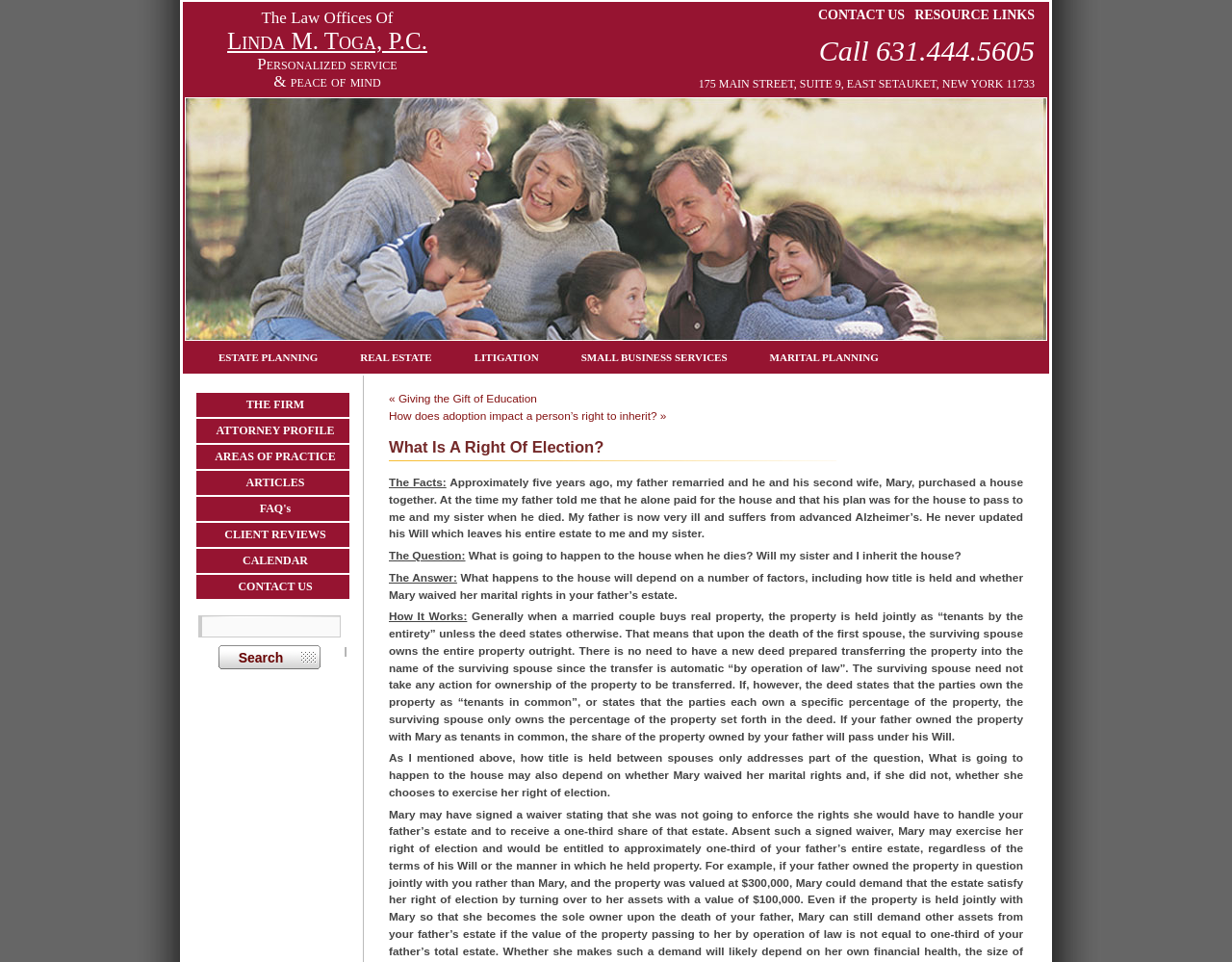Specify the bounding box coordinates of the area to click in order to execute this command: 'Click the 'ESTATE PLANNING' link'. The coordinates should consist of four float numbers ranging from 0 to 1, and should be formatted as [left, top, right, bottom].

[0.176, 0.359, 0.258, 0.384]